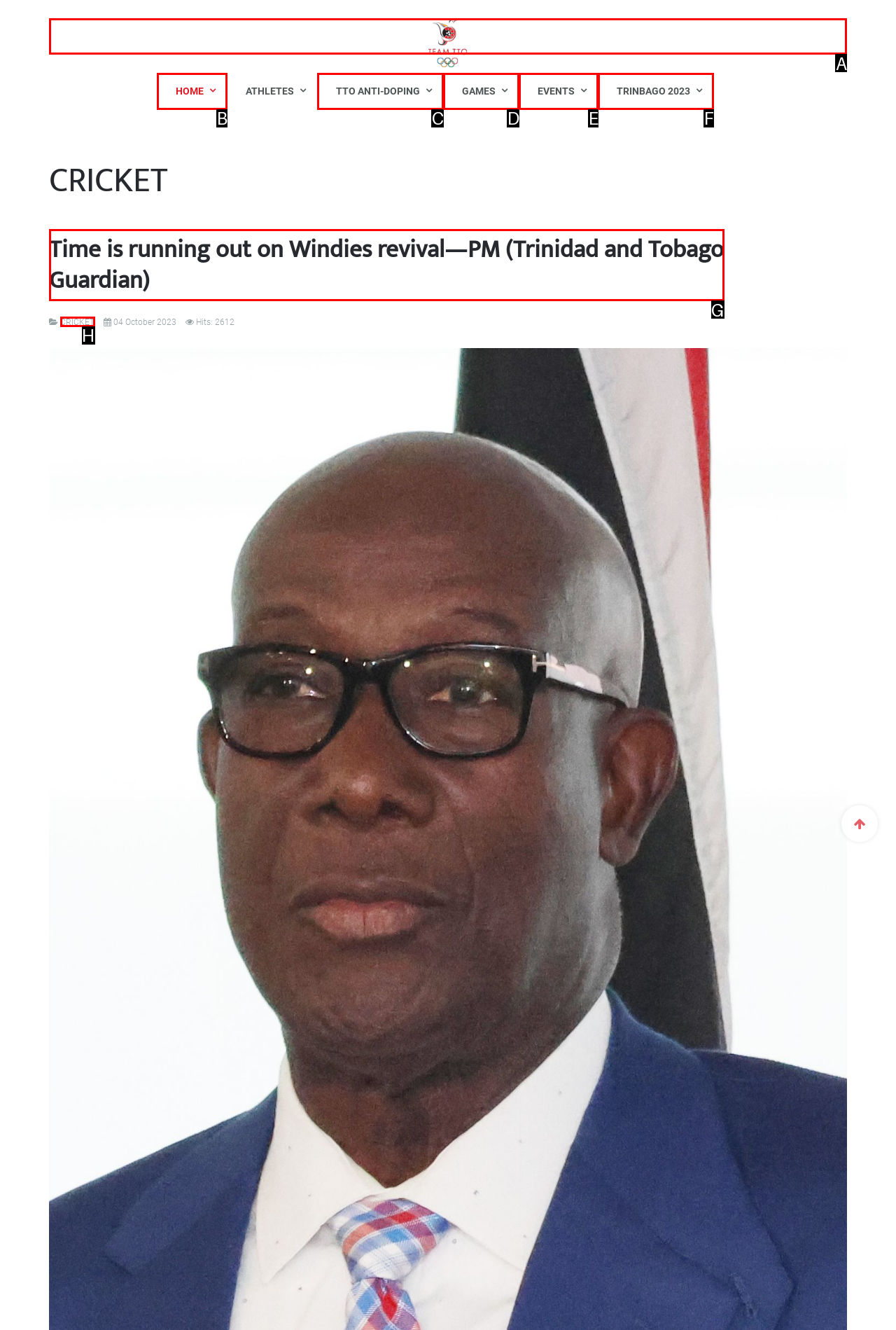Tell me which one HTML element I should click to complete the following task: Click on Team TTO Answer with the option's letter from the given choices directly.

A